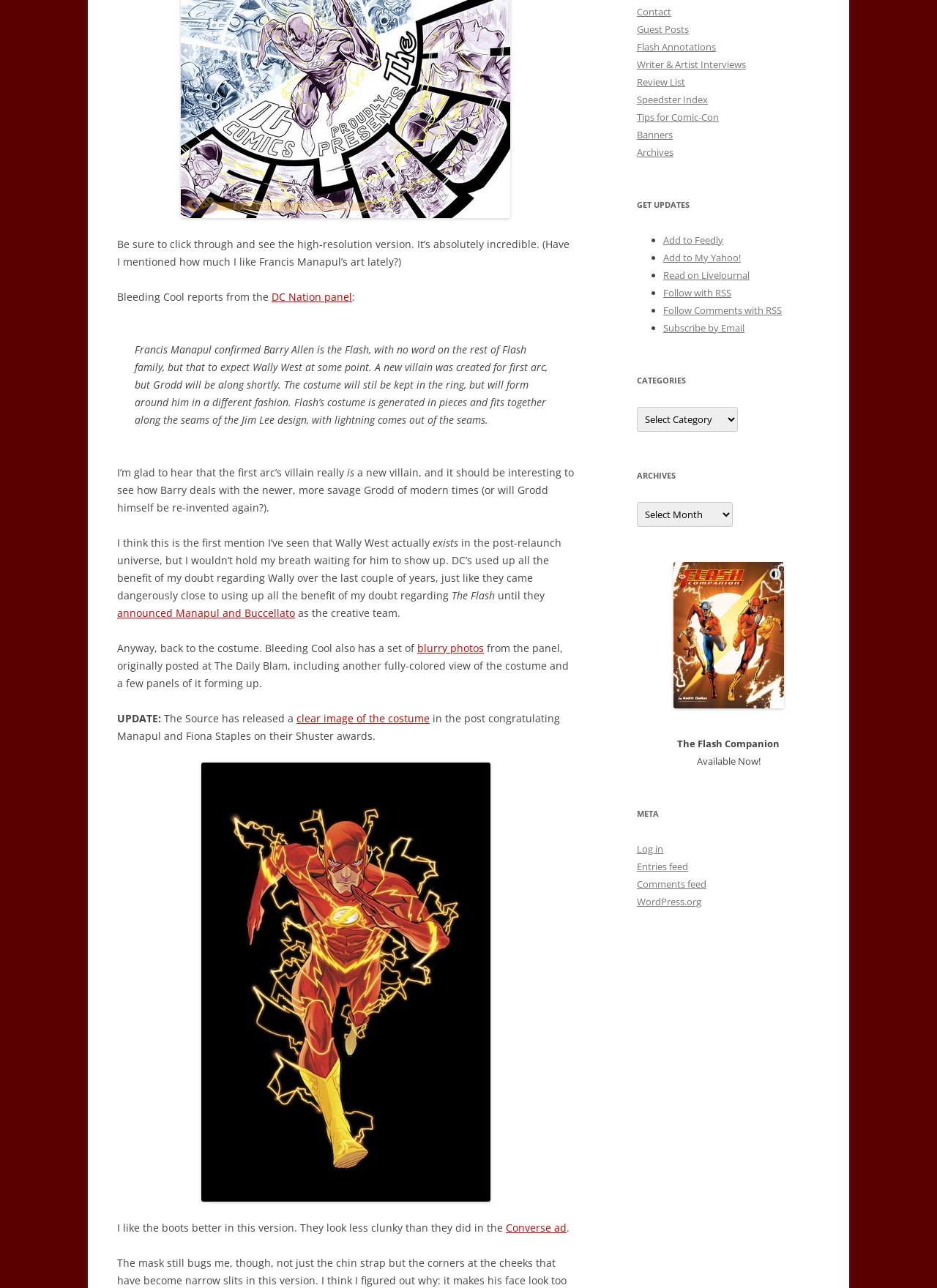Find the bounding box coordinates for the UI element that matches this description: "title="Flash (presentation from Calgary Expo)"".

[0.125, 0.592, 0.613, 0.933]